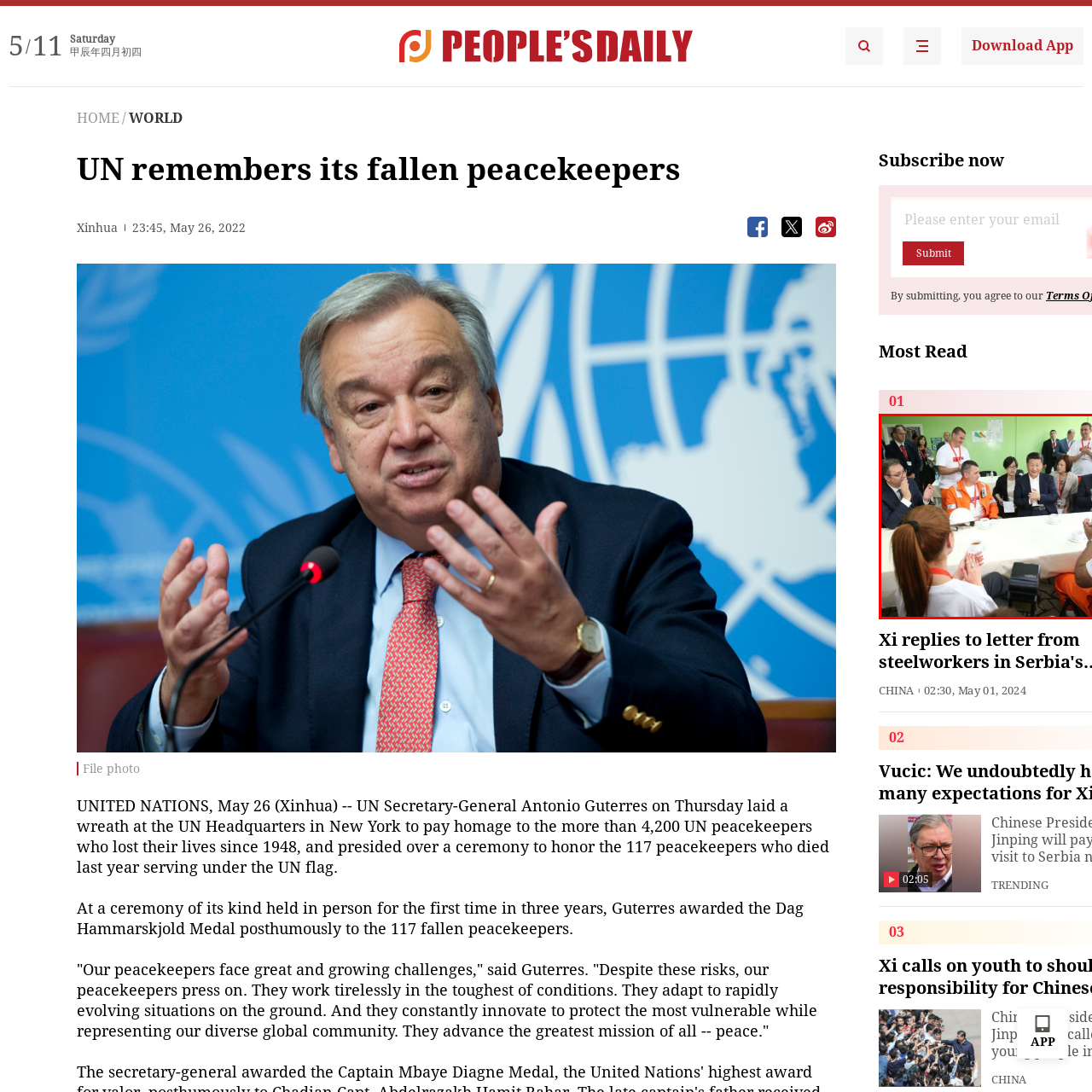What are the attendees doing?
Please analyze the image within the red bounding box and provide a comprehensive answer based on the visual information.

The attendees are either clapping or listening attentively, as described in the caption, indicating their engagement and interest in the conversation.